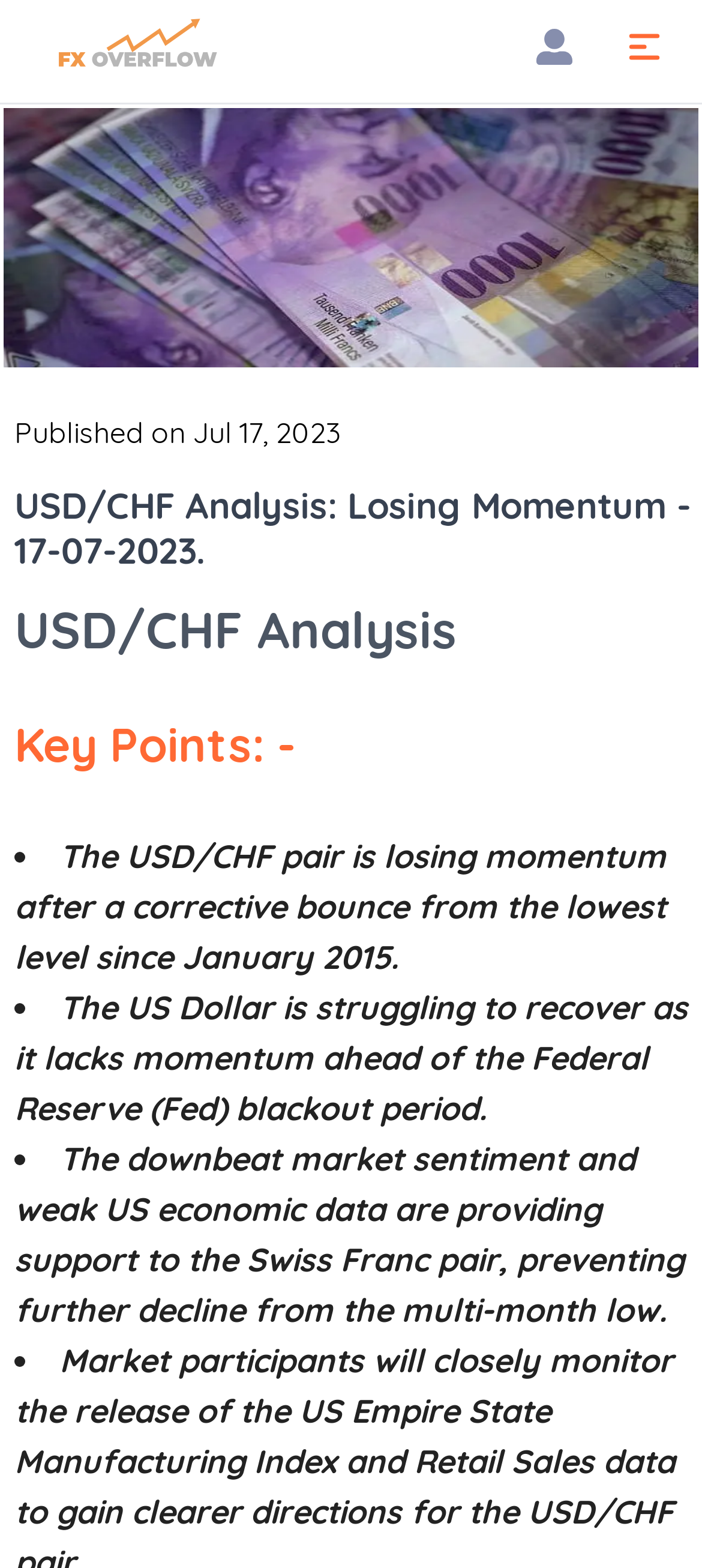What is the date of the USD/CHF analysis?
Refer to the image and provide a one-word or short phrase answer.

Jul 17, 2023